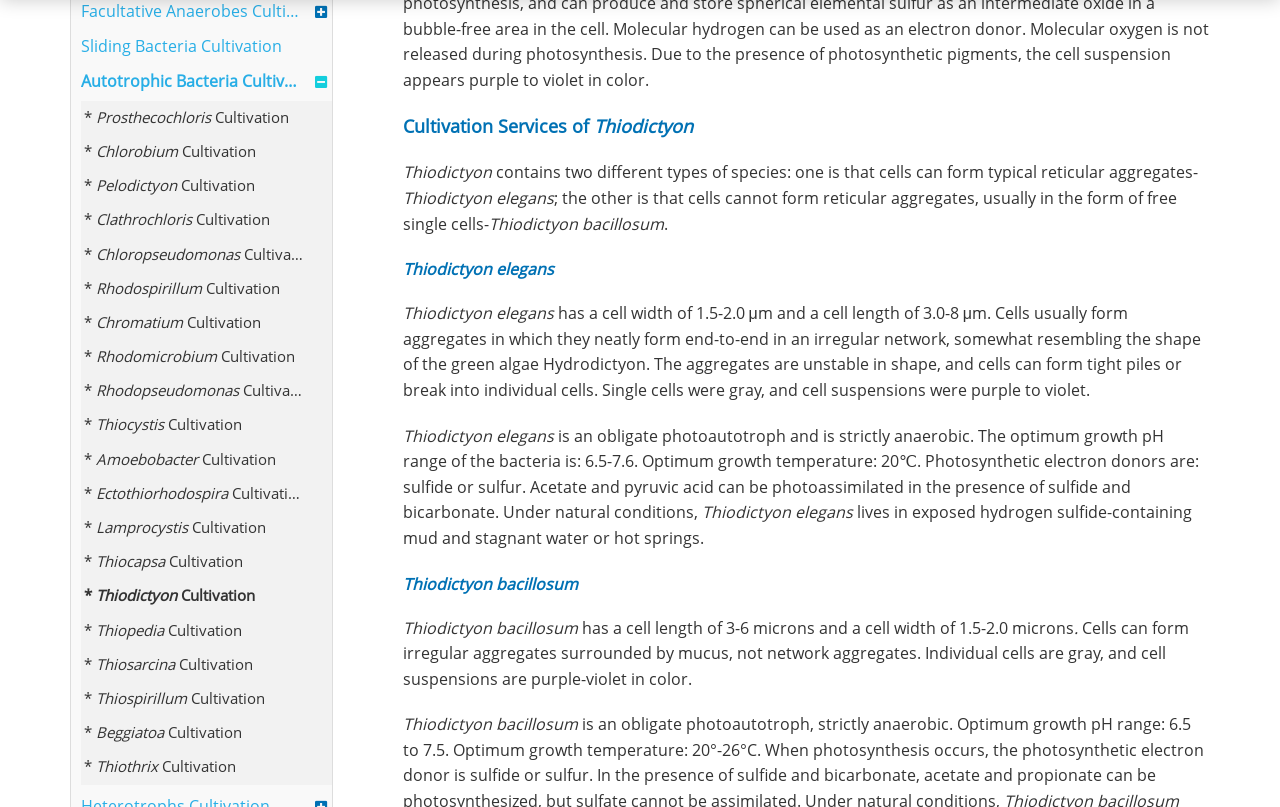What is the cell width of Thiodictyon elegans?
Examine the image closely and answer the question with as much detail as possible.

According to the webpage, Thiodictyon elegans has a cell width of 1.5-2.0 μm, which is mentioned in the description of the species.